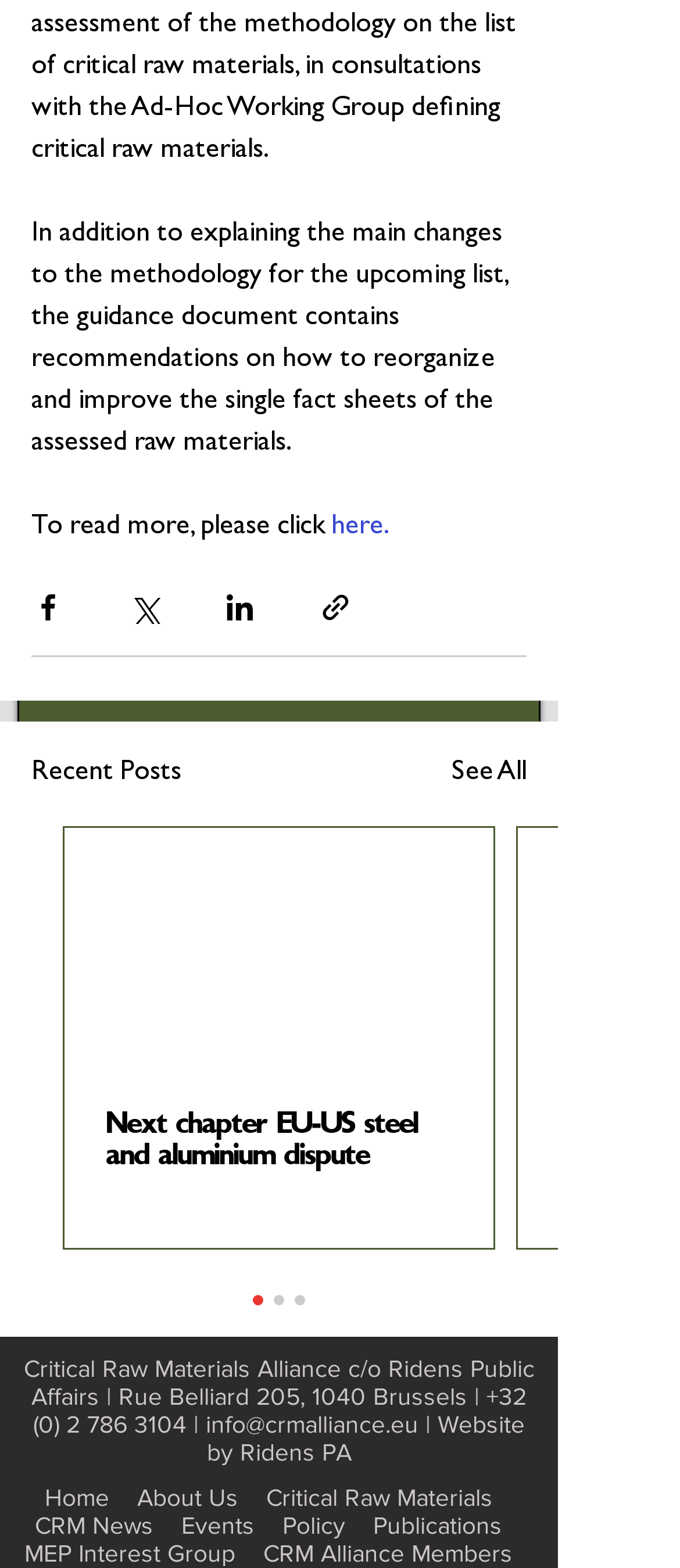Please specify the bounding box coordinates of the clickable region necessary for completing the following instruction: "read news". The coordinates must consist of four float numbers between 0 and 1, i.e., [left, top, right, bottom].

None